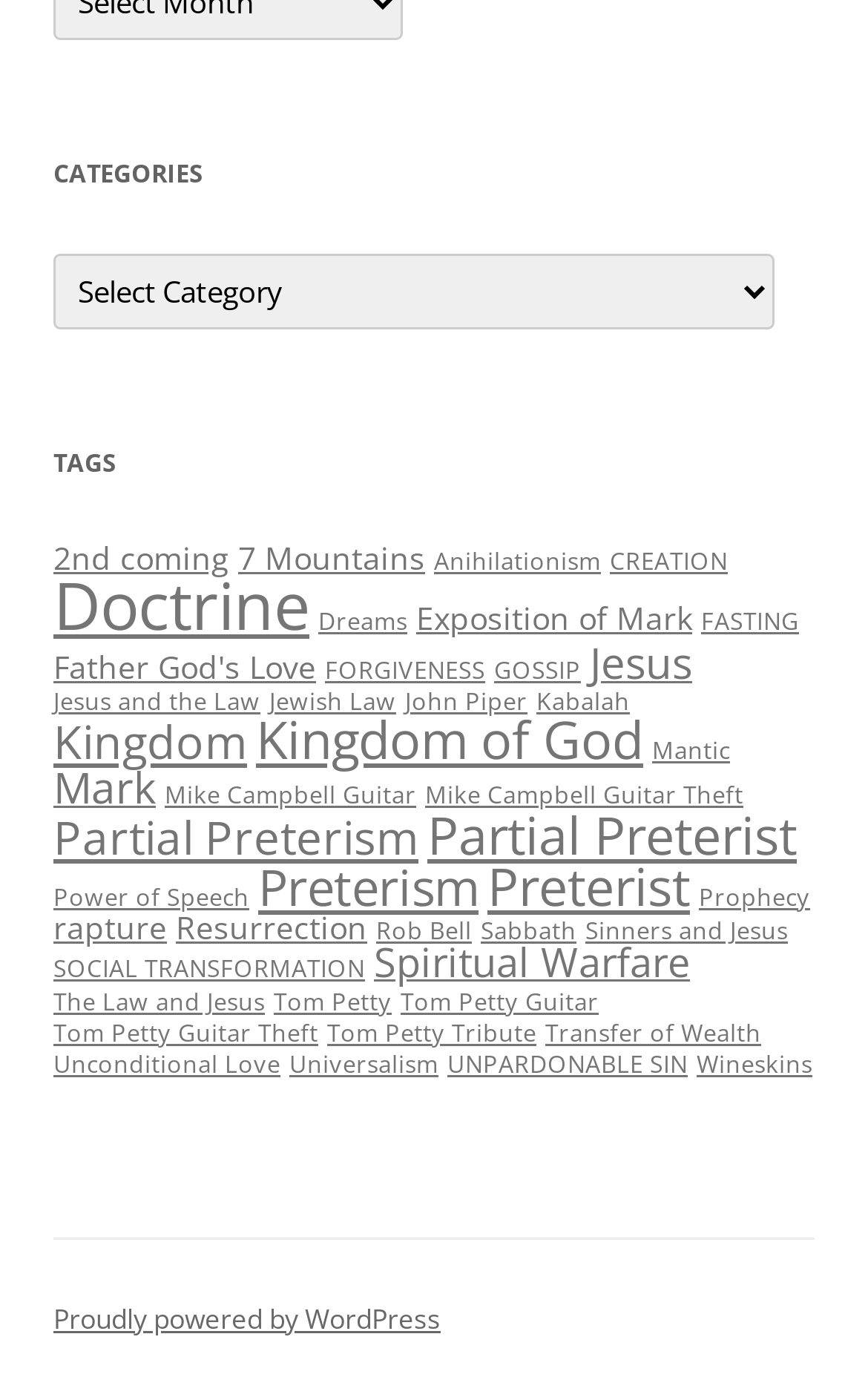How many categories are listed on the webpage?
Refer to the image and give a detailed answer to the query.

There are numerous links listed under the 'TAGS' heading, each representing a category, and the number of links exceeds 40, indicating that there are more than 40 categories listed on the webpage.